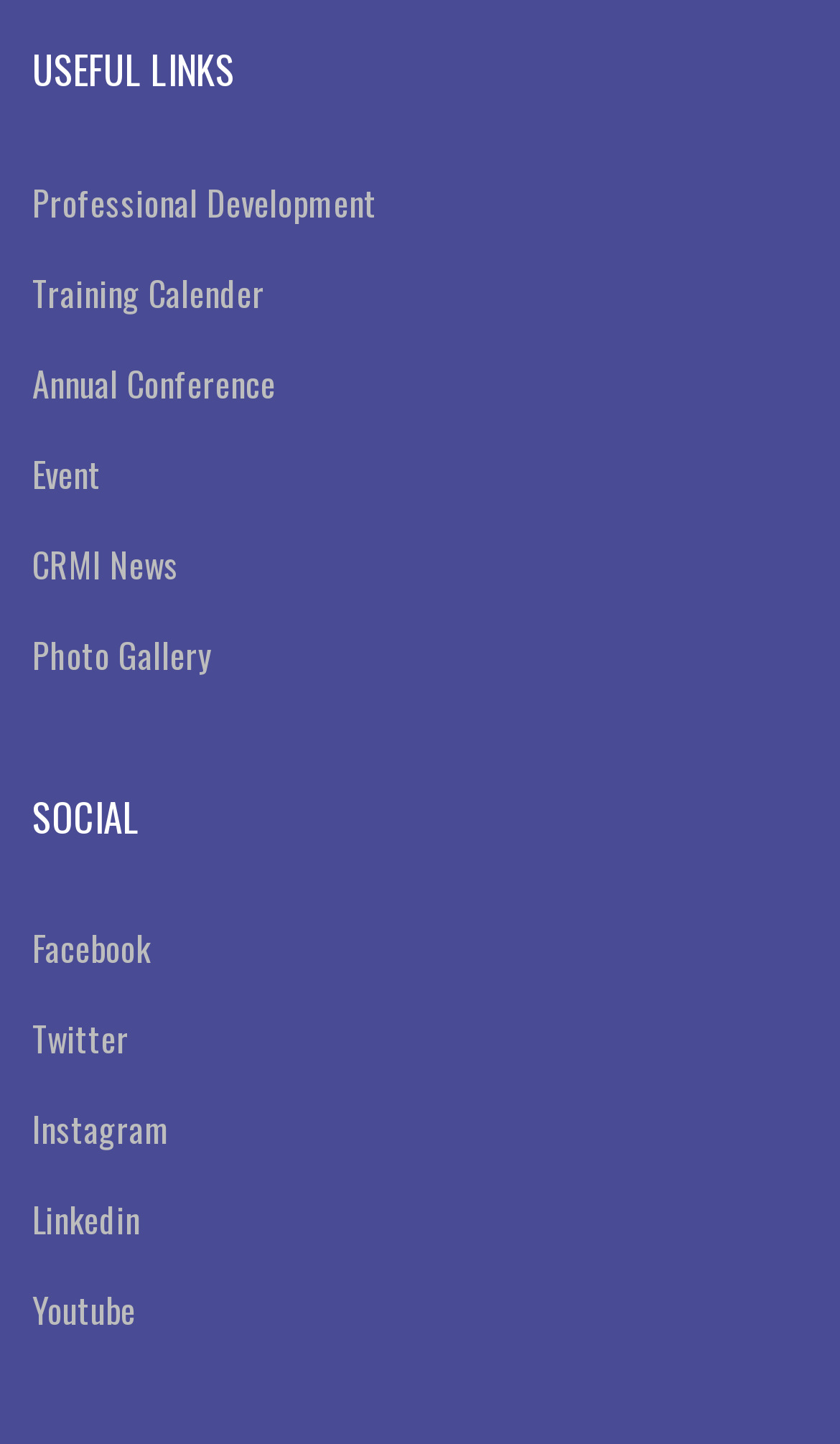Please provide a one-word or short phrase answer to the question:
What are the two categories of links on this webpage?

USEFUL LINKS and SOCIAL